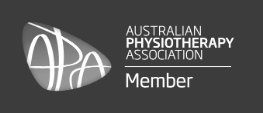Use a single word or phrase to answer the question:
What is emphasized in the logo?

Text 'Member'